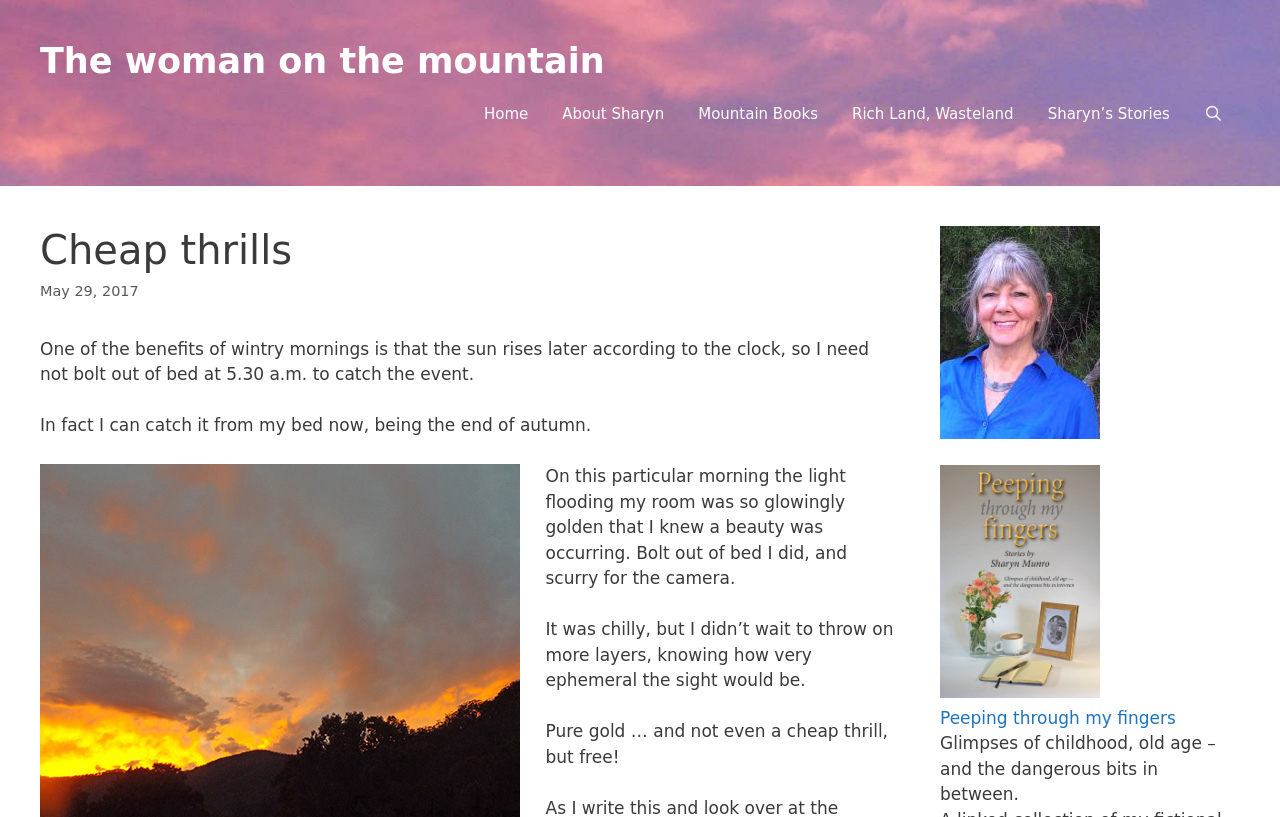Detail the features and information presented on the webpage.

This webpage is about a personal blog, specifically a post titled "Cheap thrills – The woman on the mountain". At the top of the page, there is a banner with the site's name. Below the banner, there is a navigation menu with six links: "Home", "About Sharyn", "Mountain Books", "Rich Land, Wasteland", "Sharyn’s Stories", and "Open Search Bar". 

The main content of the page is divided into two sections. On the left side, there is a header section with a heading "Cheap thrills" and a timestamp "May 29, 2017". Below the header, there are four paragraphs of text describing the author's experience of watching the sunrise on a winter morning. The text is descriptive and poetic, with vivid descriptions of the golden light and the author's excitement.

On the right side of the main content, there is an image of the author, Sharyn, with a link below it. Above the image, there is another link with a smaller image. Below the author's image, there is a link with the text "Peeping through my fingers" and a paragraph of text that appears to be a book description, mentioning "Glimpses of childhood, old age – and the dangerous bits in between".